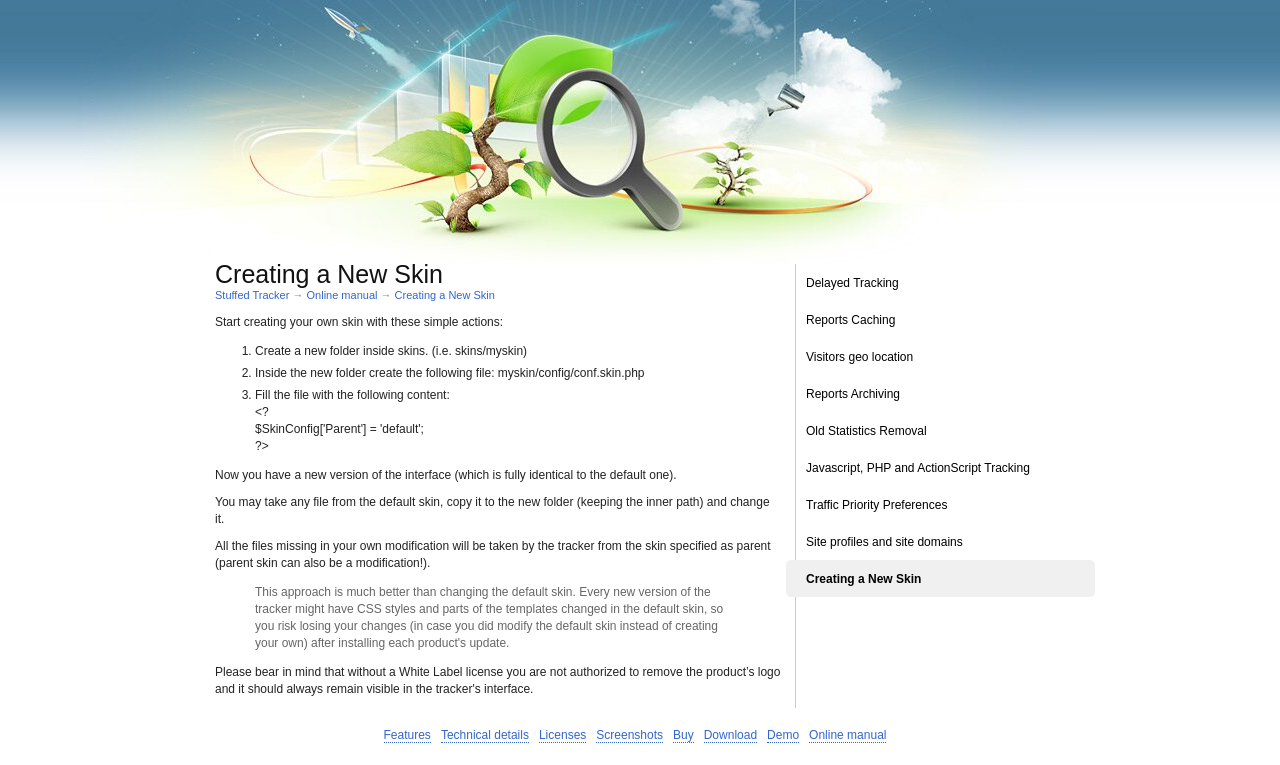Based on the image, provide a detailed response to the question:
What is the warning mentioned in the webpage?

The webpage warns that without a White Label license, users are not authorized to remove the product's logo, and it should always remain visible in the tracker's interface.